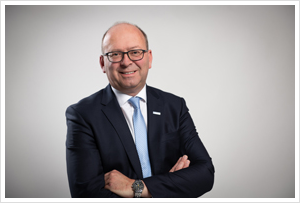Based on the image, give a detailed response to the question: What is the color of the tie?

The image features Sönke Hartlef dressed in a formal dark suit paired with a light blue tie, which signifies professionalism and authority.